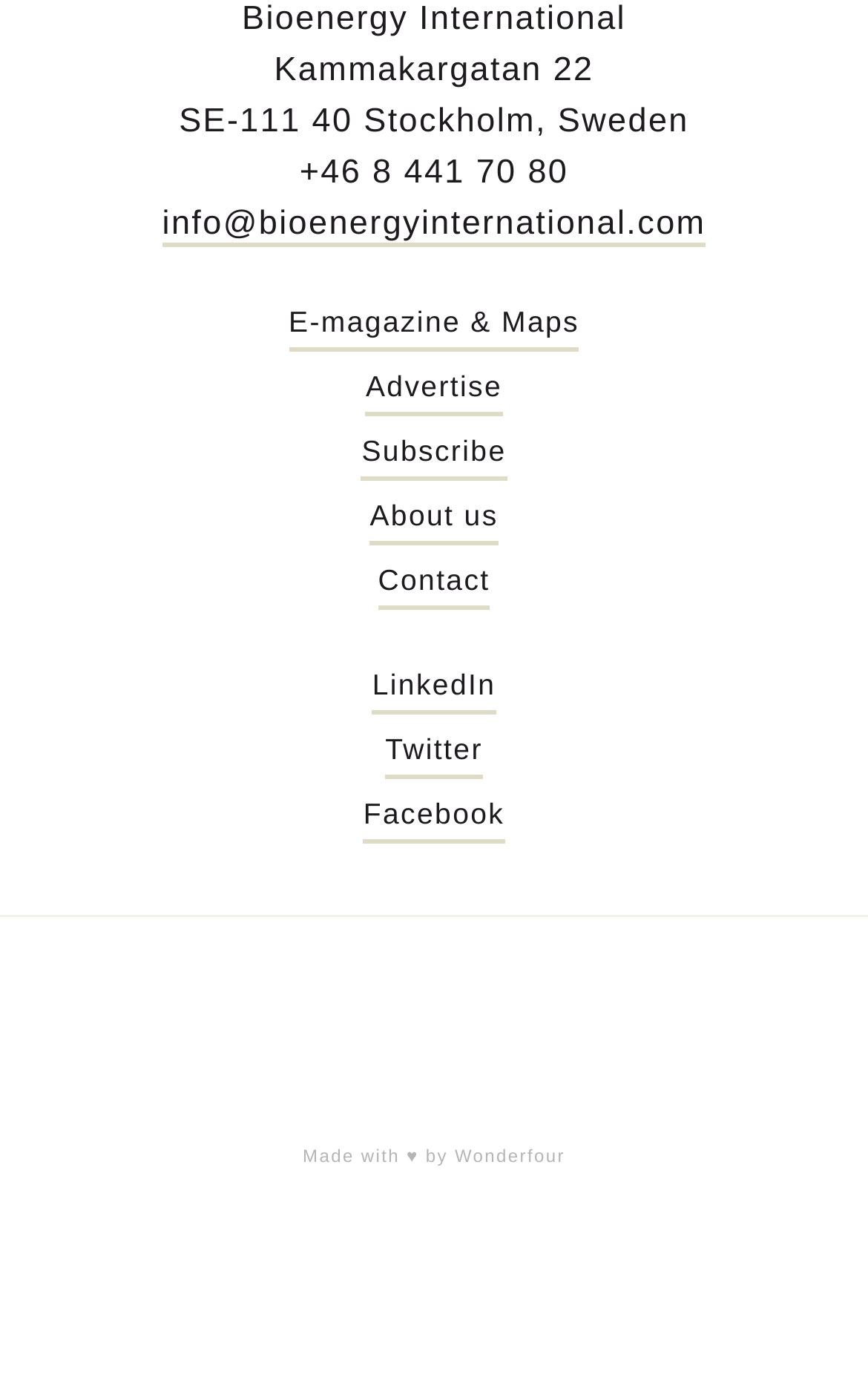Given the description "Advertise", provide the bounding box coordinates of the corresponding UI element.

[0.421, 0.266, 0.579, 0.3]